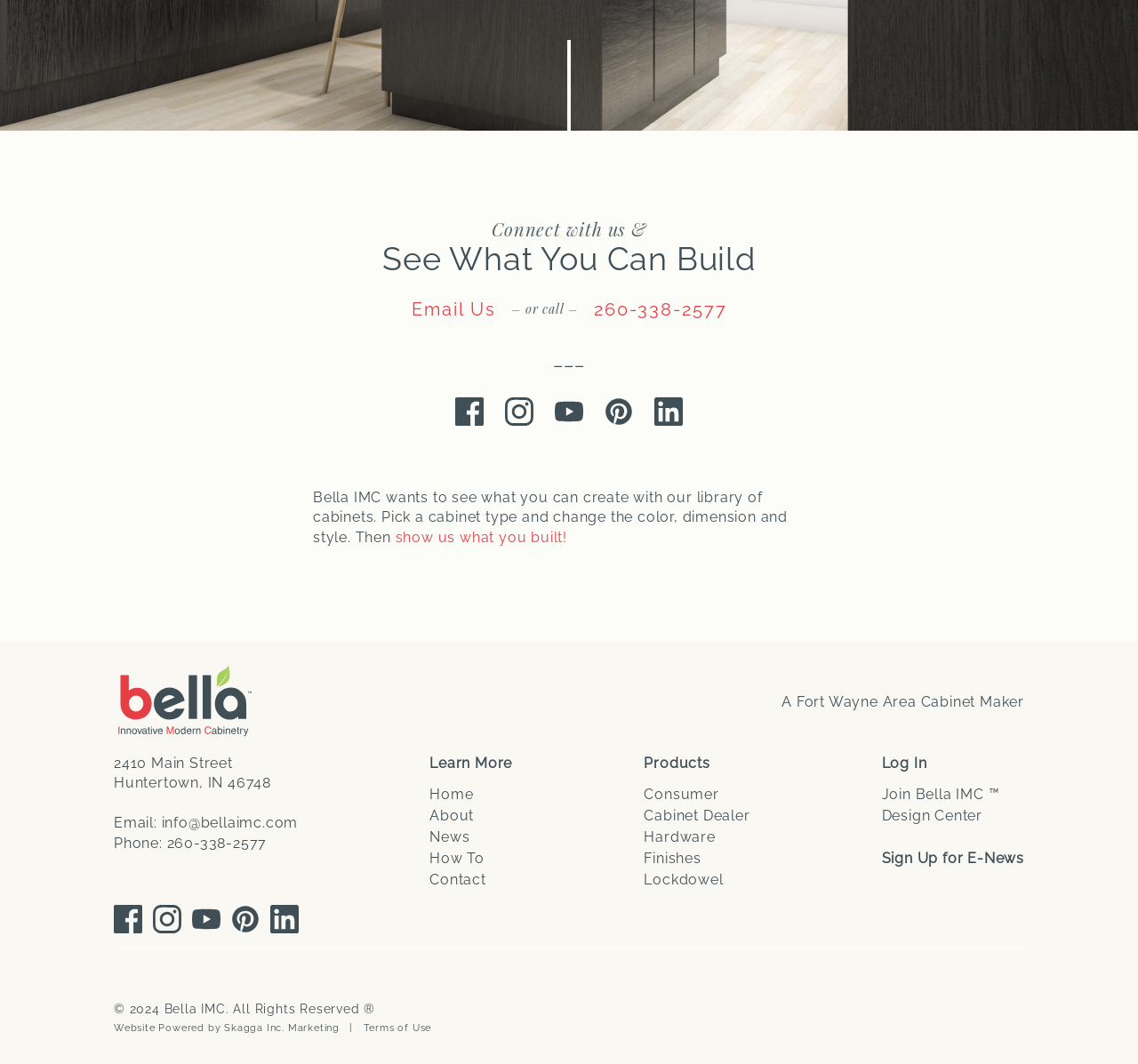From the element description I want in, predict the bounding box coordinates of the UI element. The coordinates must be specified in the format (top-left x, top-left y, bottom-right x, bottom-right y) and should be within the 0 to 1 range.

None